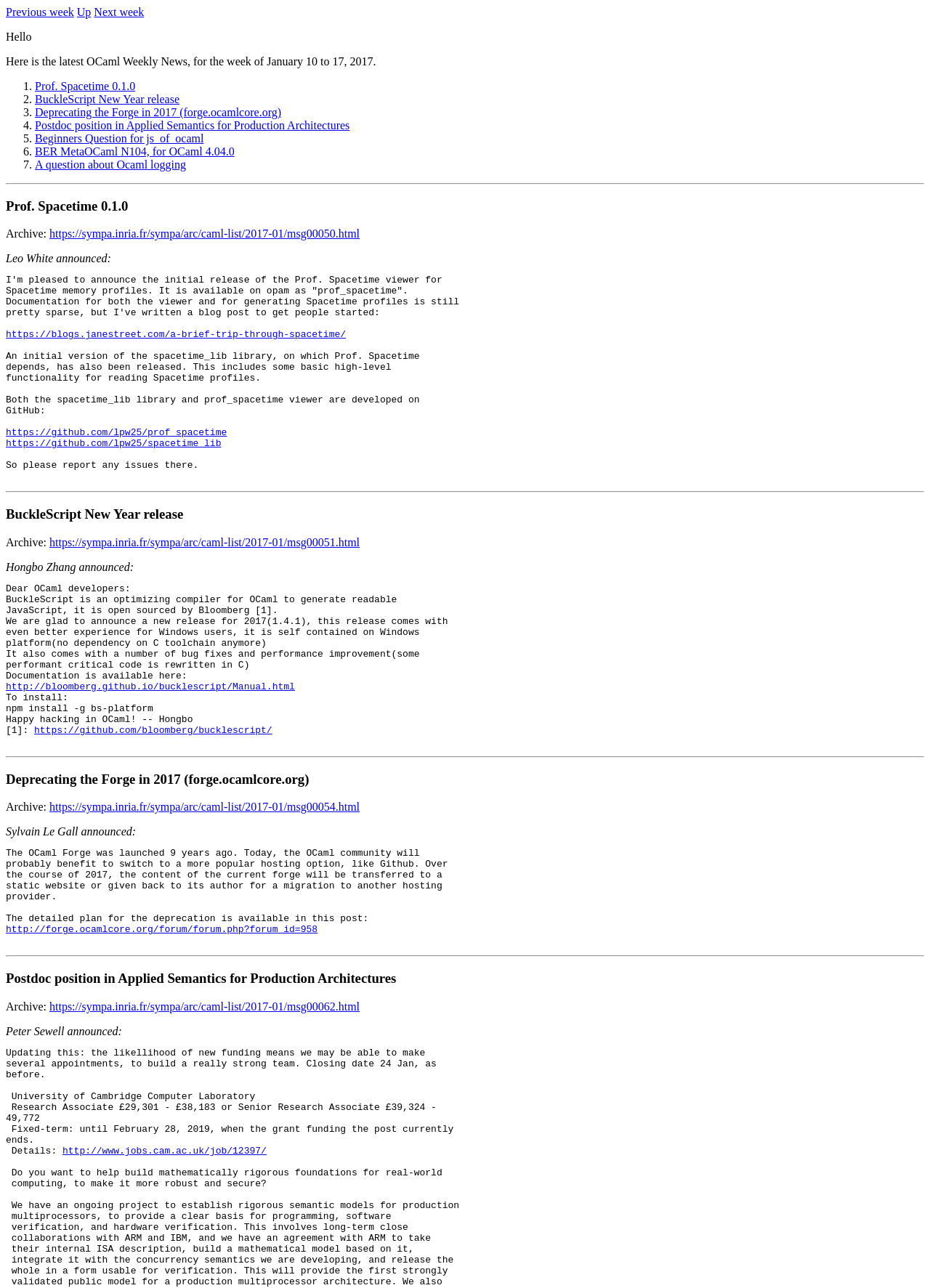Find the bounding box coordinates of the element to click in order to complete the given instruction: "View Prof. Spacetime 0.1.0."

[0.006, 0.142, 0.994, 0.166]